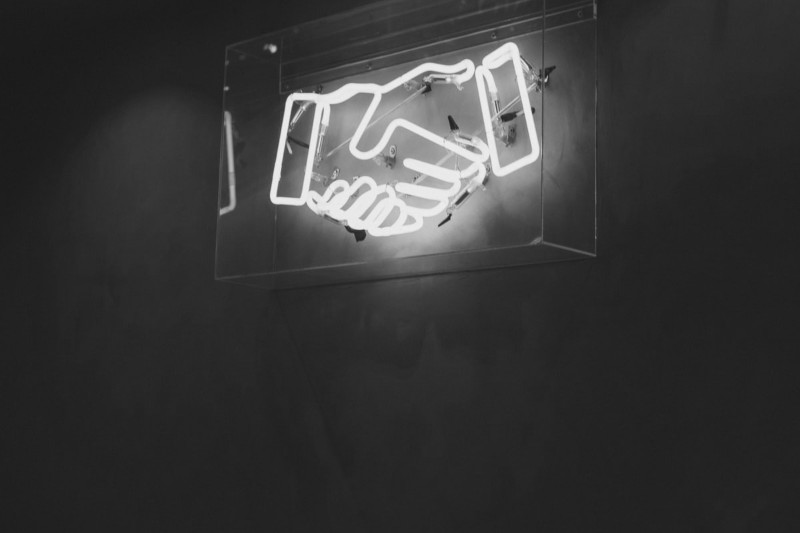Offer a detailed account of the various components present in the image.

The image features a striking neon sign depicting a handshake, symbolizing agreement, partnership, and collaboration. The design is rendered in a minimalist black and white aesthetic, accentuating the iconic gesture of a handshake displayed in luminous outlines. This visual element captures the essence of mutual respect and connection in business and personal relationships, aligning well with themes of customer engagement and responsiveness, as noted in the accompanying content. The handshake both serves as an invitation for interaction and signifies the importance of listening to customer needs, reinforcing the message that collaboration and understanding are vital in fostering successful business endeavors.